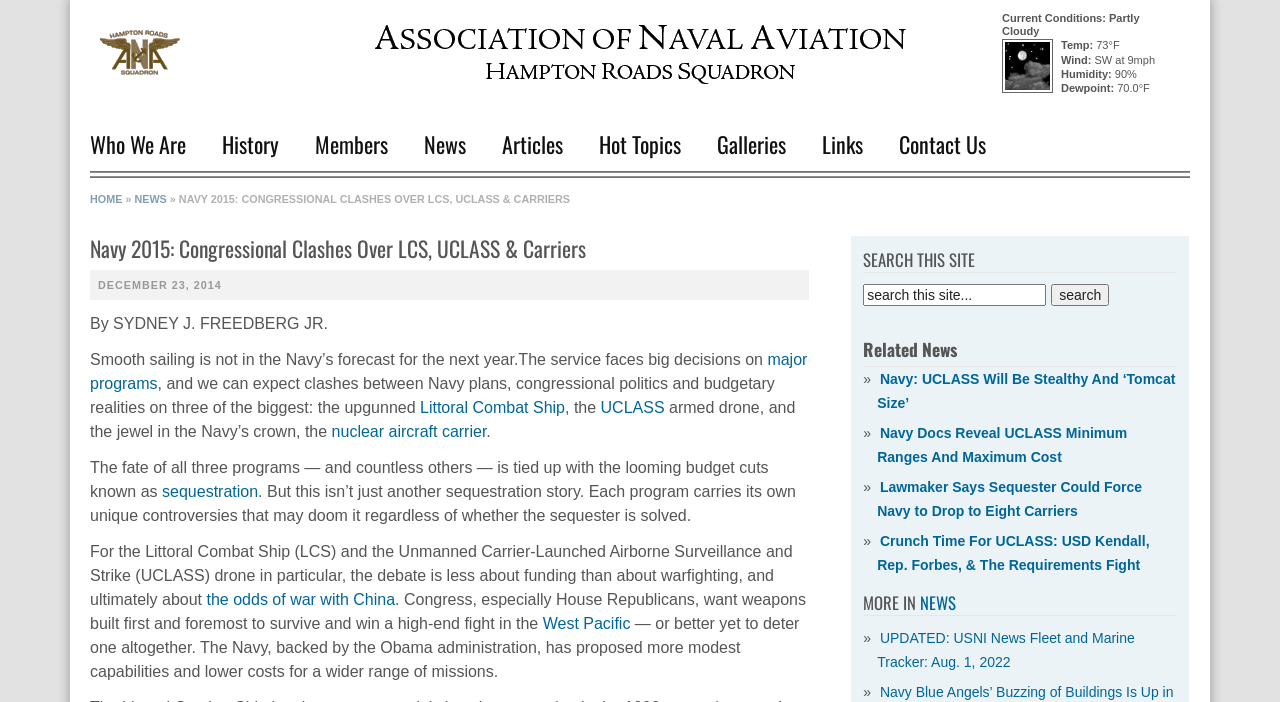Please study the image and answer the question comprehensively:
What is the region mentioned in the article as a potential area of conflict?

The article mentions the West Pacific as a region where the Navy may face conflict, specifically in the context of the debate over the Littoral Combat Ship and UCLASS programs.